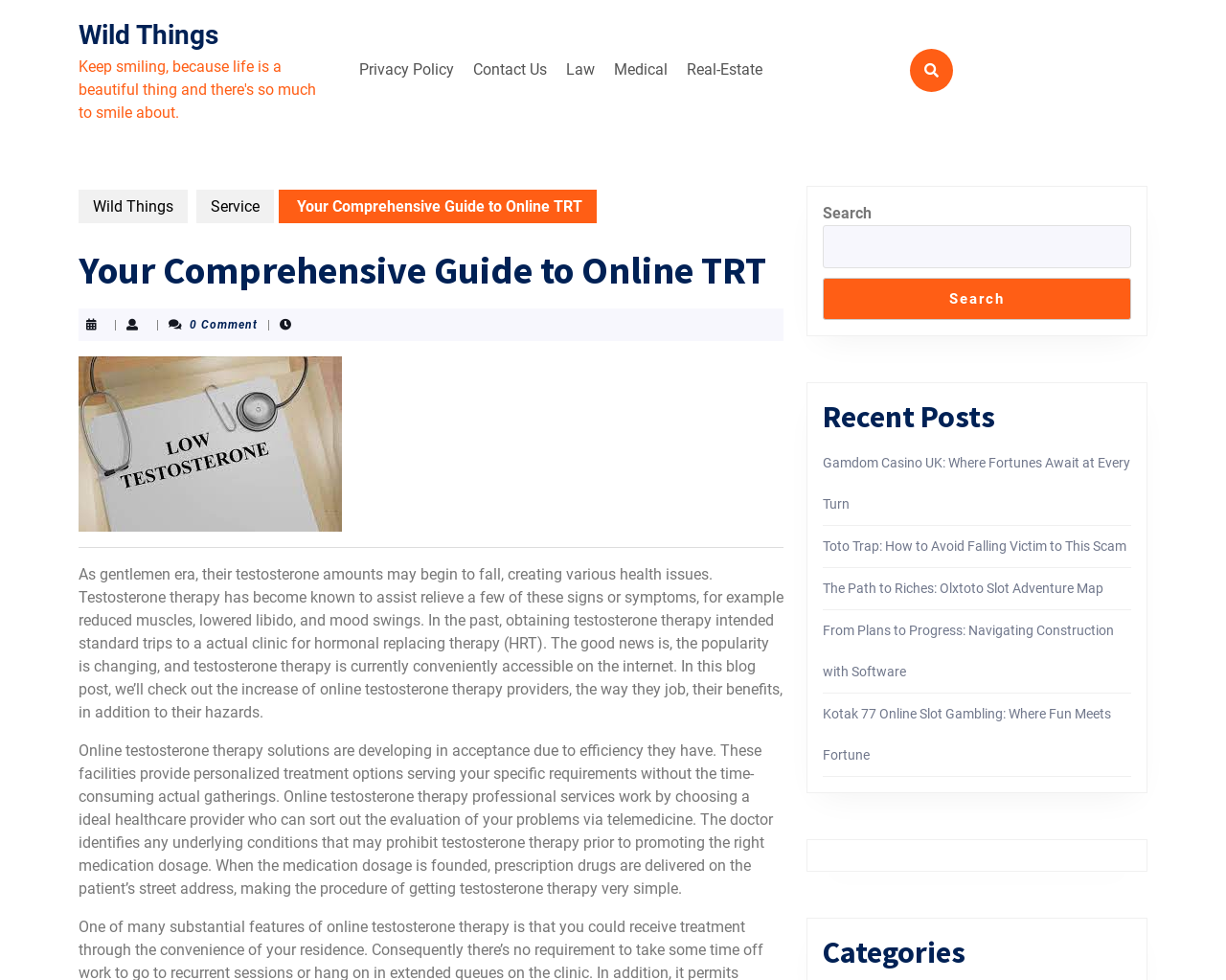Locate the headline of the webpage and generate its content.

Your Comprehensive Guide to Online TRT